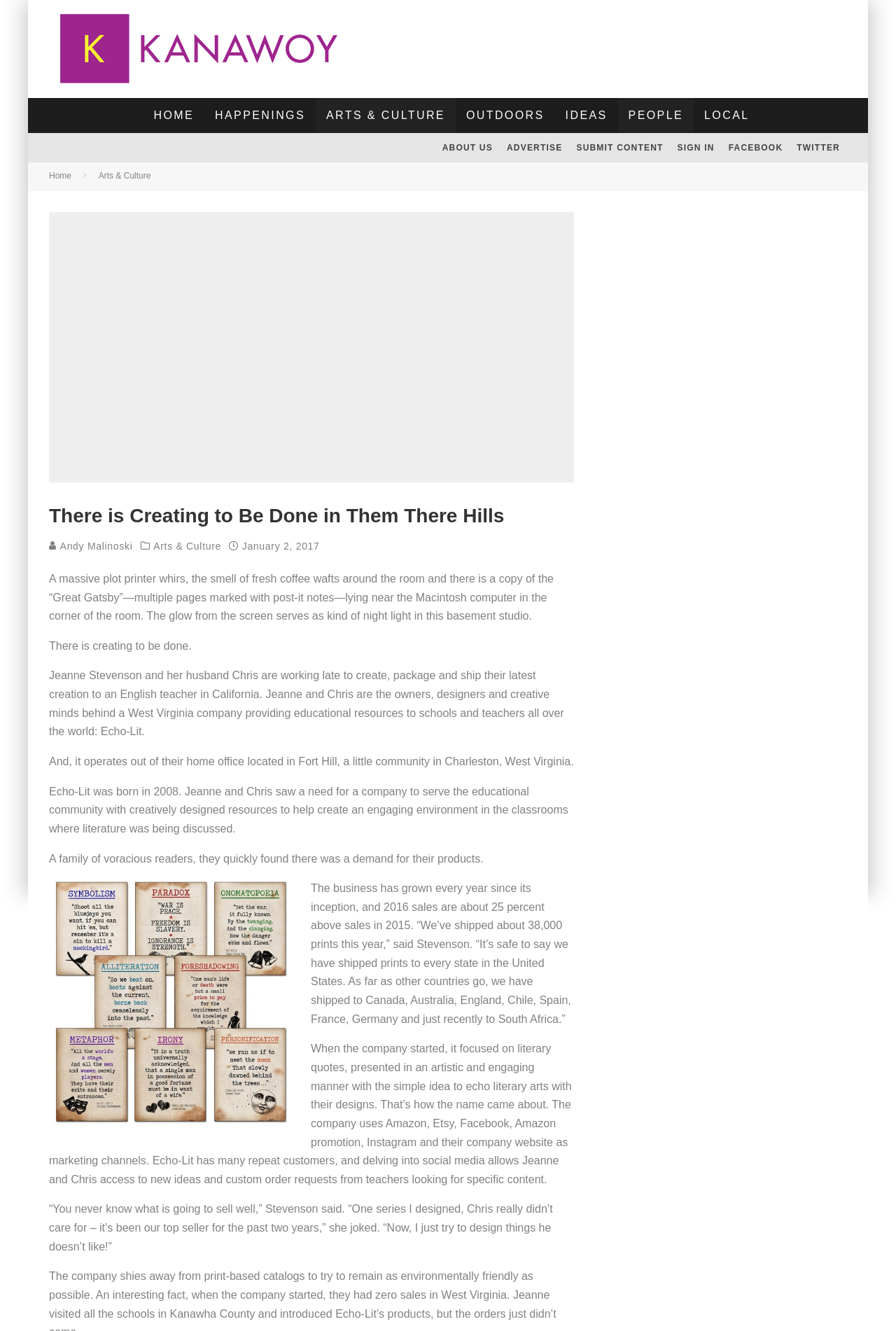What is the name of the company?
Provide an in-depth answer to the question, covering all aspects.

The name of the company is mentioned in the article as Echo-Lit, which is a West Virginia company providing educational resources to schools and teachers all over the world.